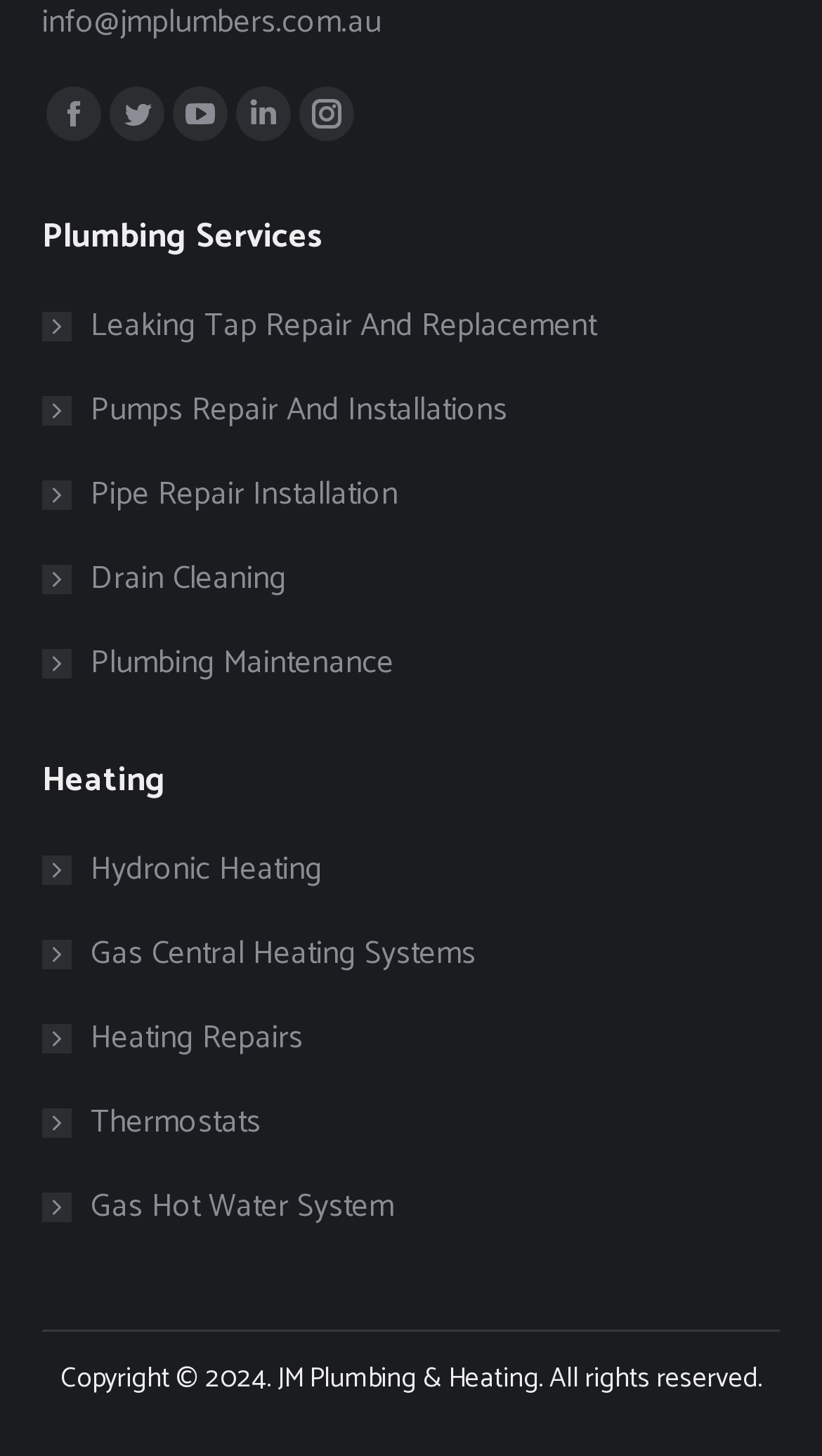Can you show the bounding box coordinates of the region to click on to complete the task described in the instruction: "View Gas Hot Water System"?

[0.051, 0.809, 0.479, 0.848]